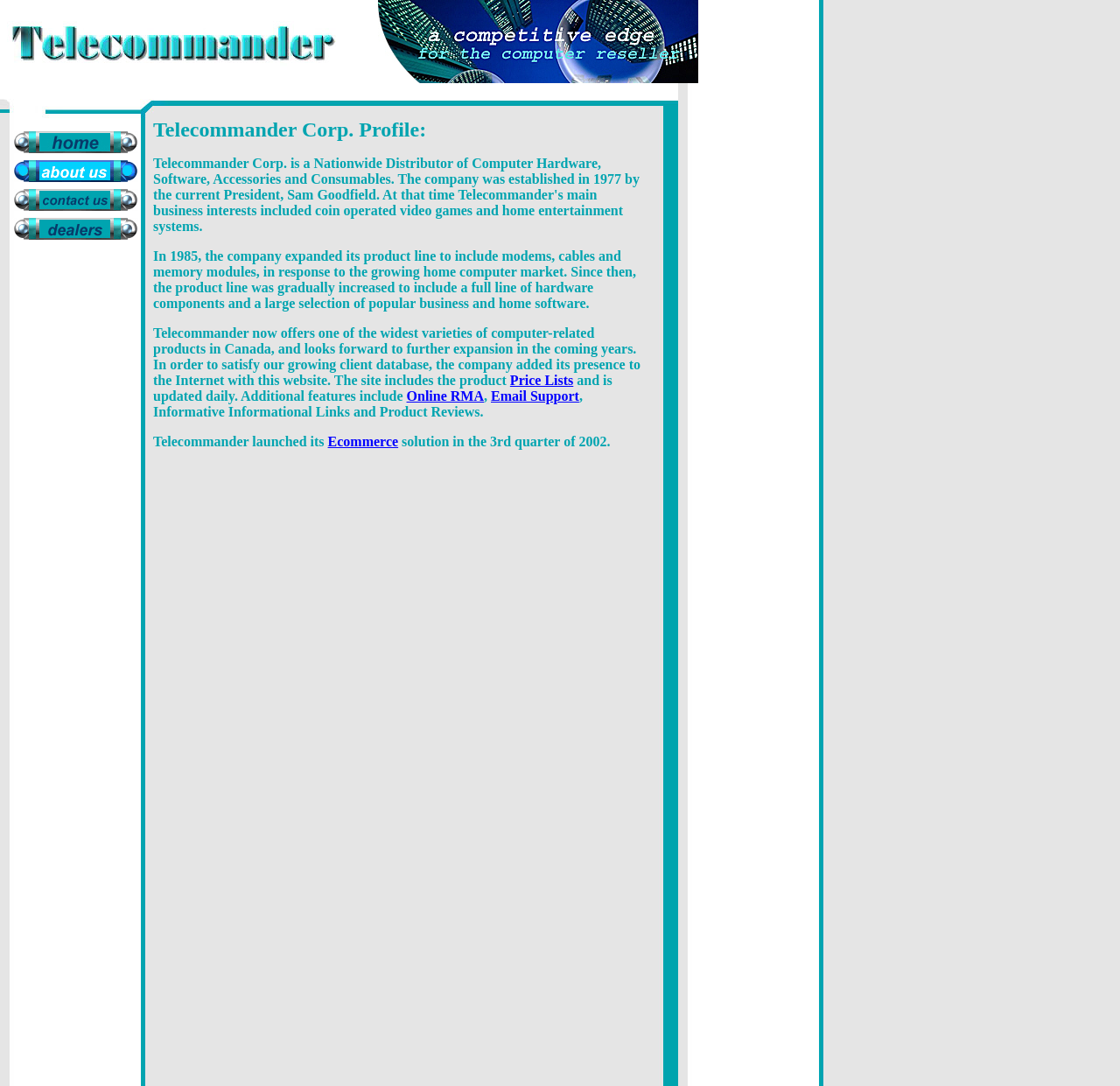Identify the coordinates of the bounding box for the element described below: "name="fpAnimswapImgFP12"". Return the coordinates as four float numbers between 0 and 1: [left, top, right, bottom].

[0.011, 0.183, 0.123, 0.197]